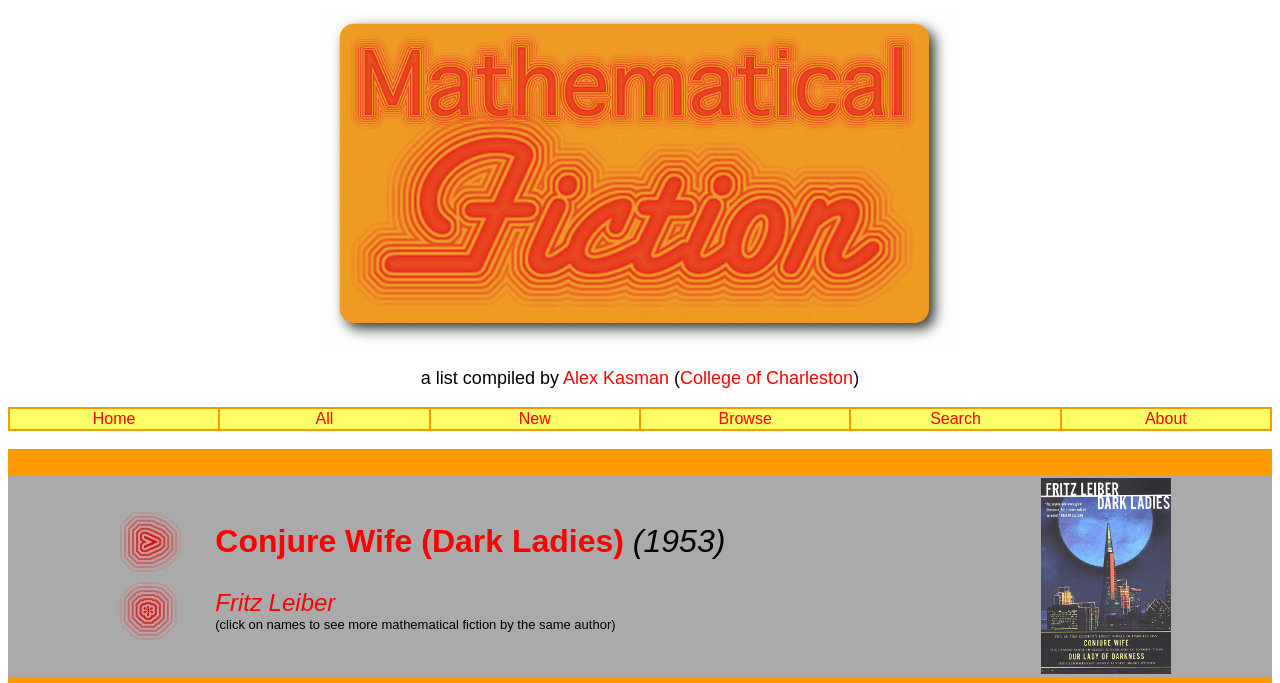Locate the bounding box coordinates of the segment that needs to be clicked to meet this instruction: "Go to College of Charleston".

[0.531, 0.538, 0.667, 0.568]